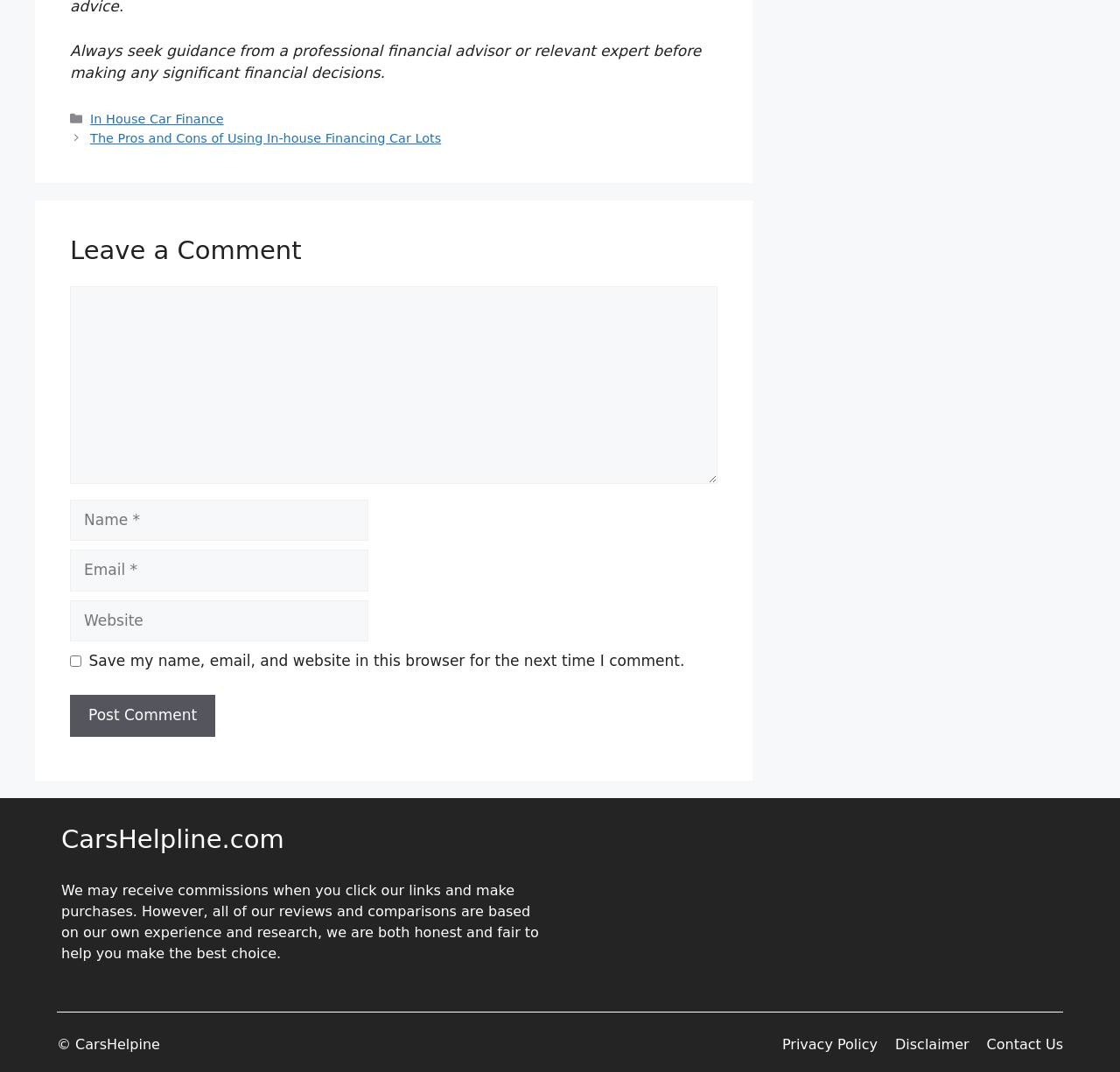Provide a one-word or short-phrase response to the question:
What are the categories available?

In House Car Finance